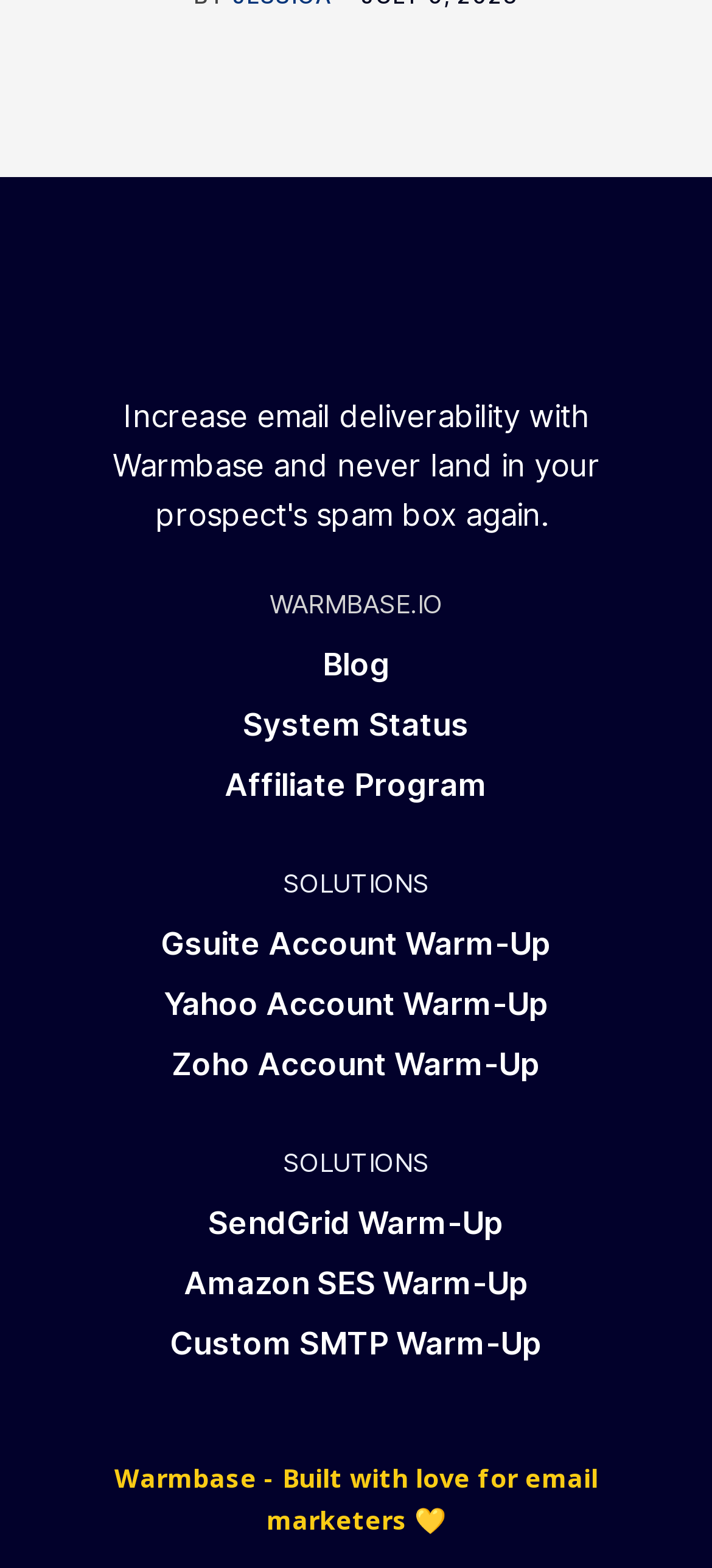Please determine the bounding box coordinates of the area that needs to be clicked to complete this task: 'check custom SMTP warm-up'. The coordinates must be four float numbers between 0 and 1, formatted as [left, top, right, bottom].

[0.238, 0.842, 0.762, 0.873]